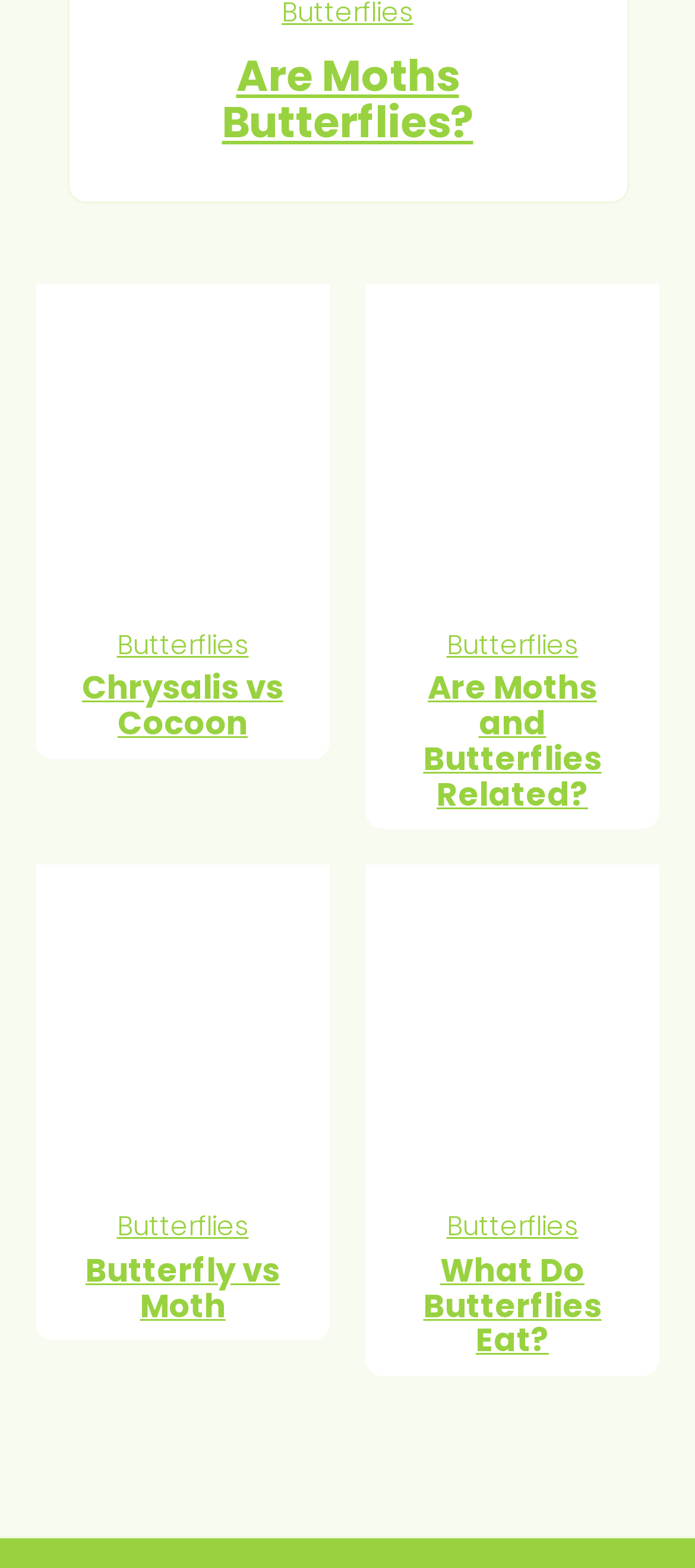Locate the bounding box coordinates of the clickable region necessary to complete the following instruction: "Read about 'Are Moths and Butterflies Related?'". Provide the coordinates in the format of four float numbers between 0 and 1, i.e., [left, top, right, bottom].

[0.609, 0.424, 0.865, 0.52]